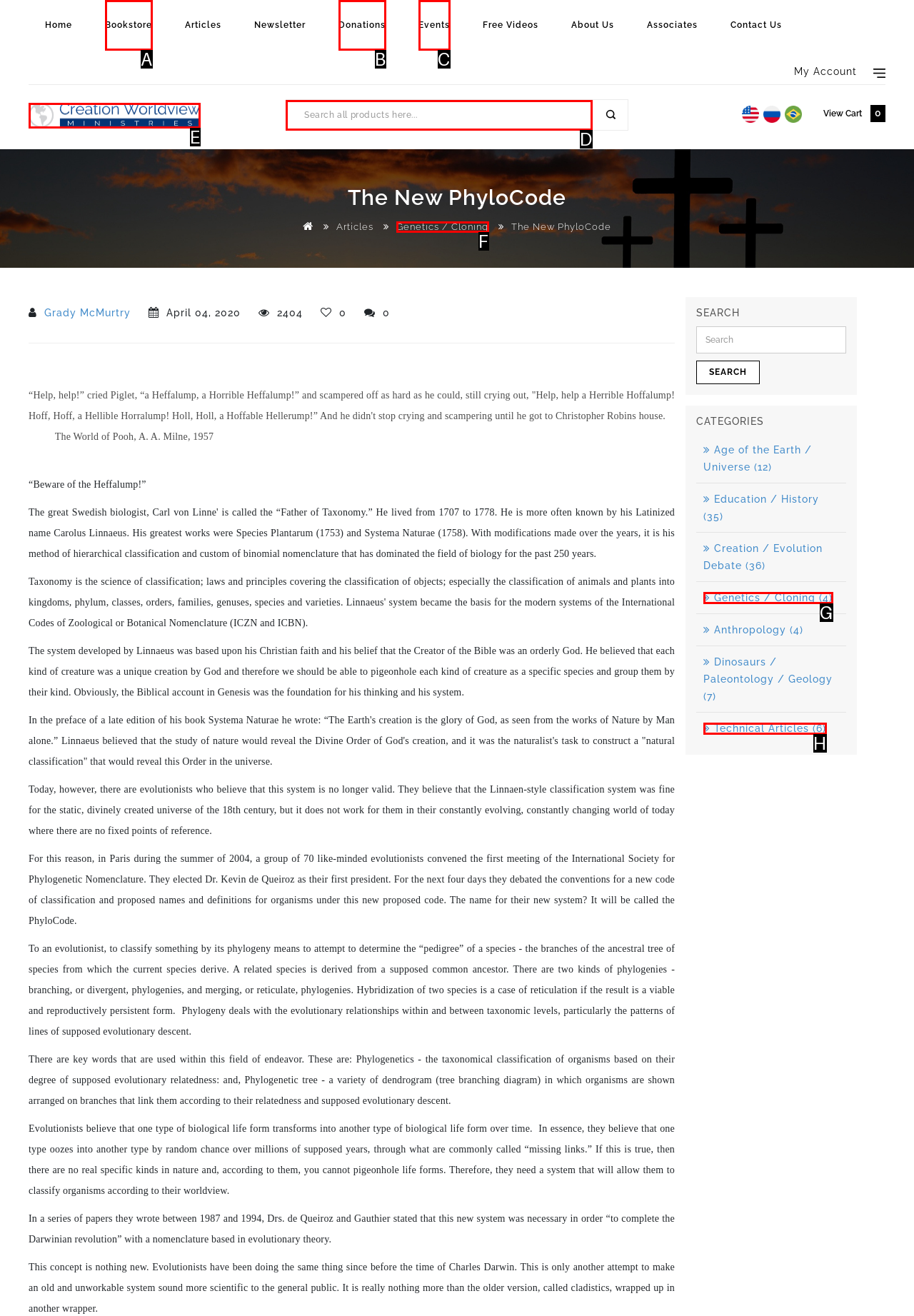Determine the letter of the UI element that will complete the task: Search for products
Reply with the corresponding letter.

D